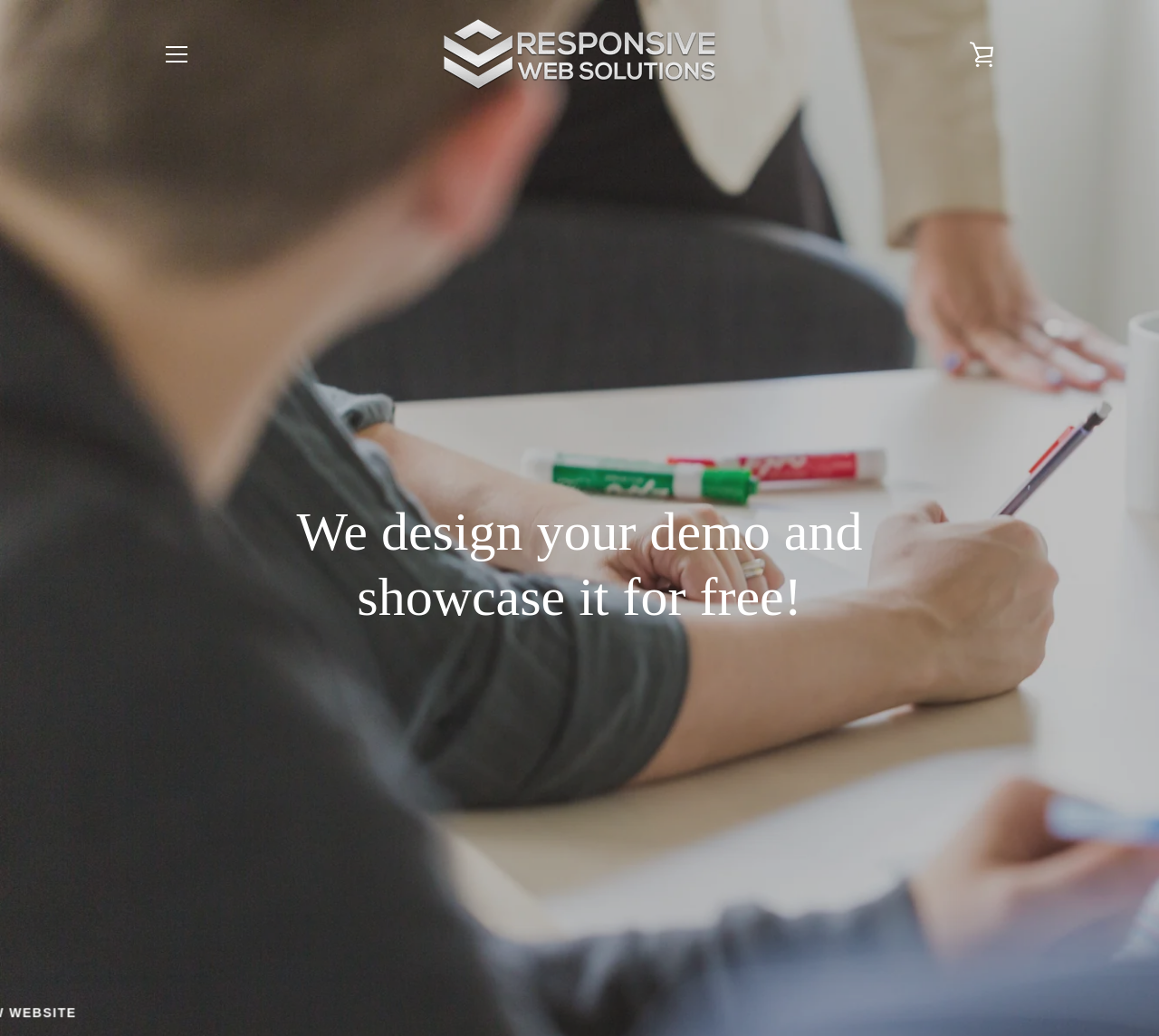Extract the bounding box coordinates for the UI element described by the text: "Log in". The coordinates should be in the form of [left, top, right, bottom] with values between 0 and 1.

[0.48, 0.253, 0.52, 0.283]